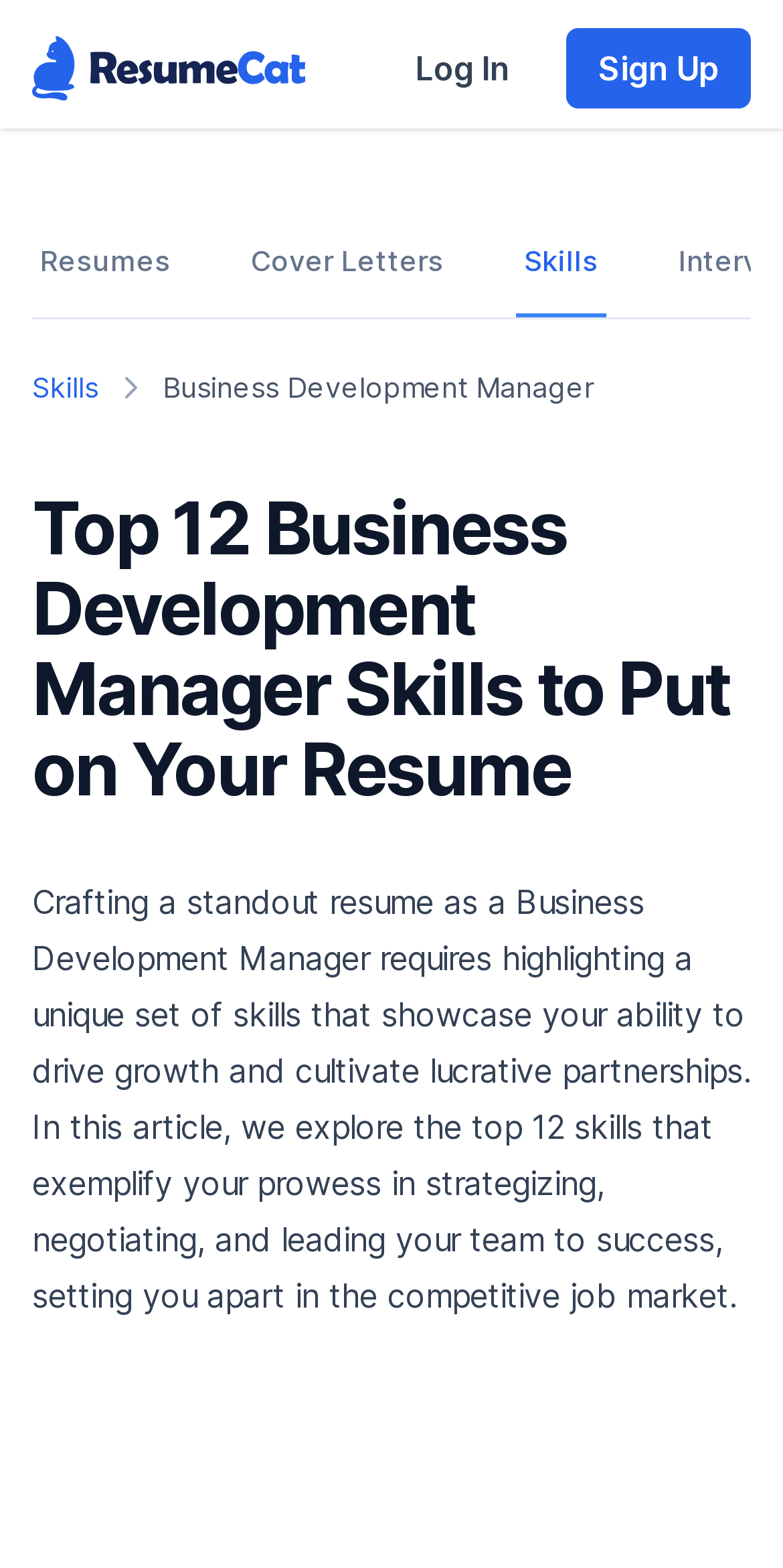Use the details in the image to answer the question thoroughly: 
What is the purpose of the article?

The purpose of the article is to highlight the top 12 skills that a Business Development Manager should have to stand out in the job market, as stated in the introductory paragraph.